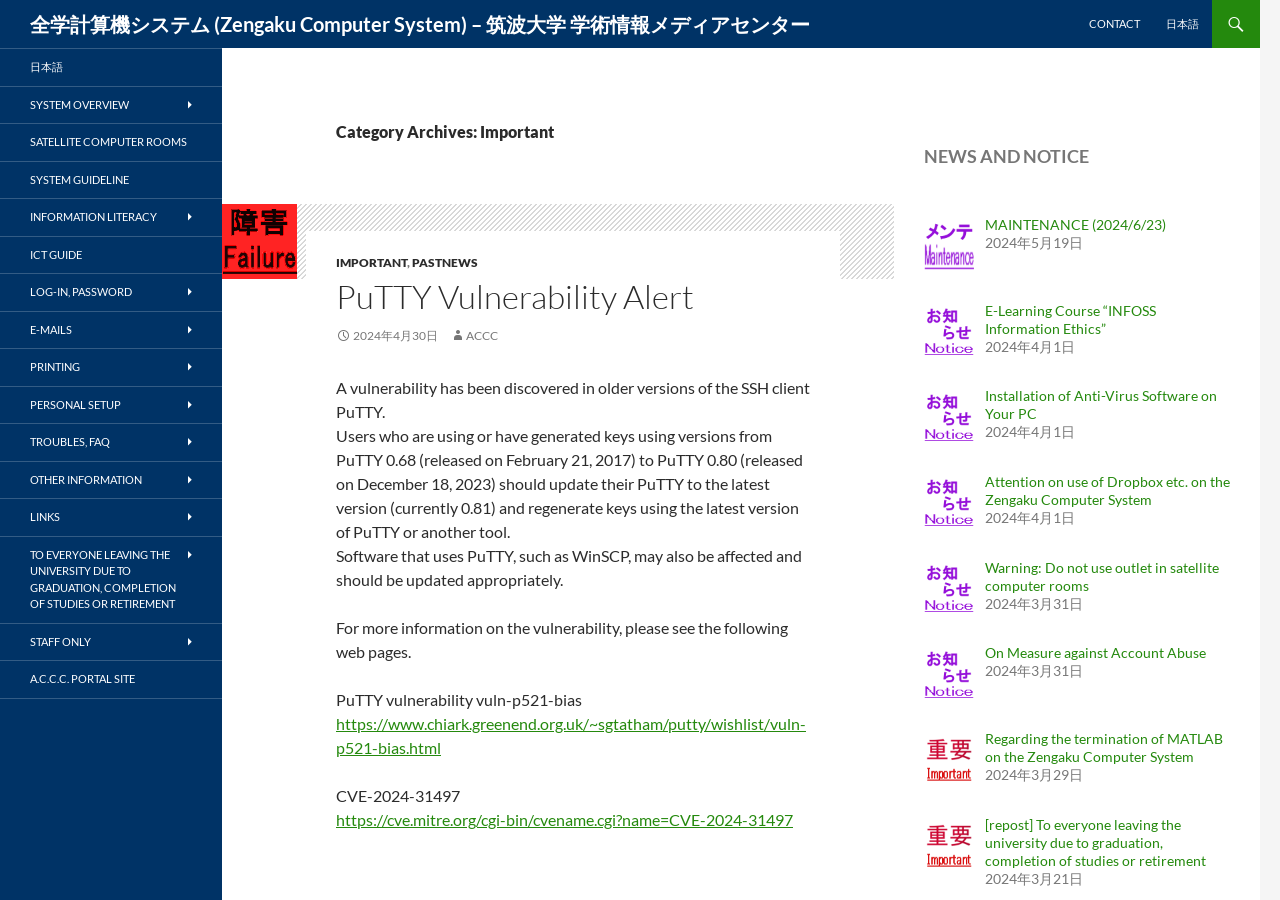Give the bounding box coordinates for the element described as: "Information Literacy".

[0.0, 0.221, 0.173, 0.262]